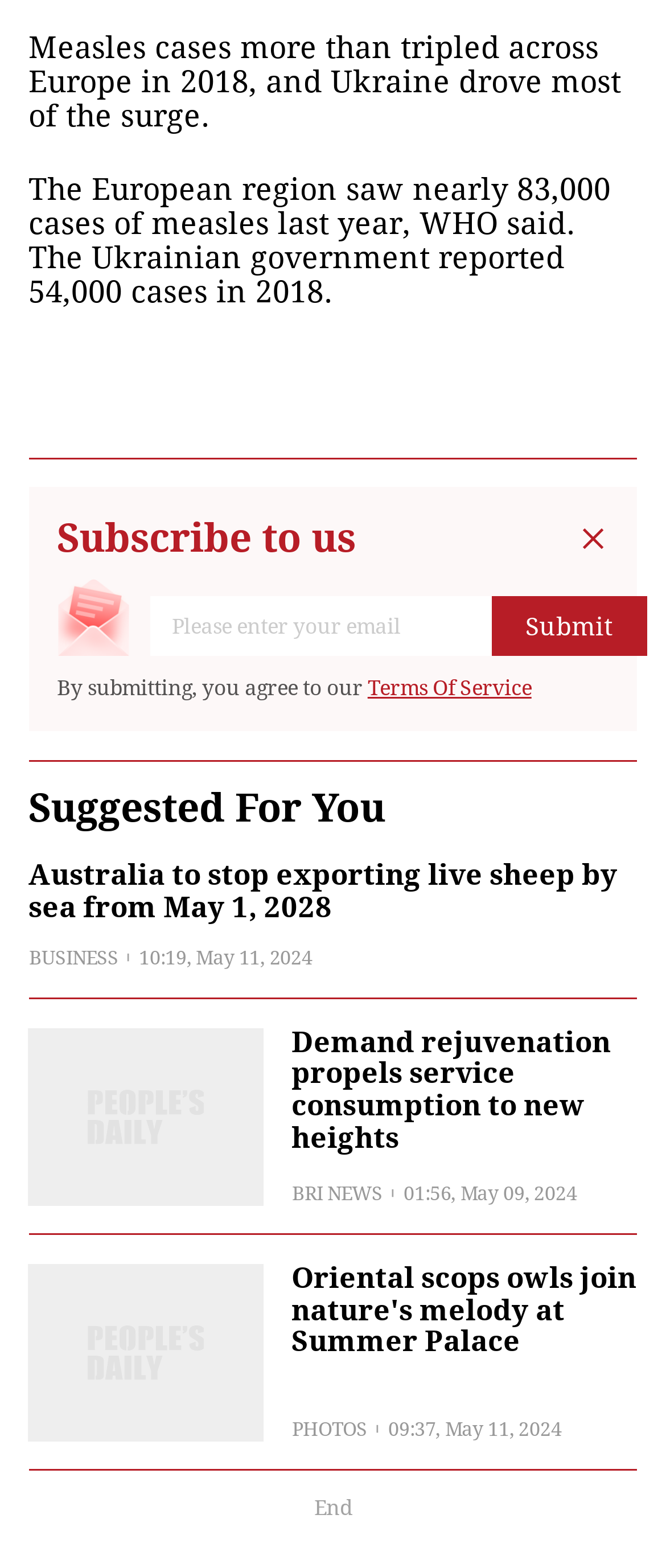Respond with a single word or phrase to the following question:
What is the category of the article 'Demand rejuvenation propels service consumption to new heights'?

BUSINESS